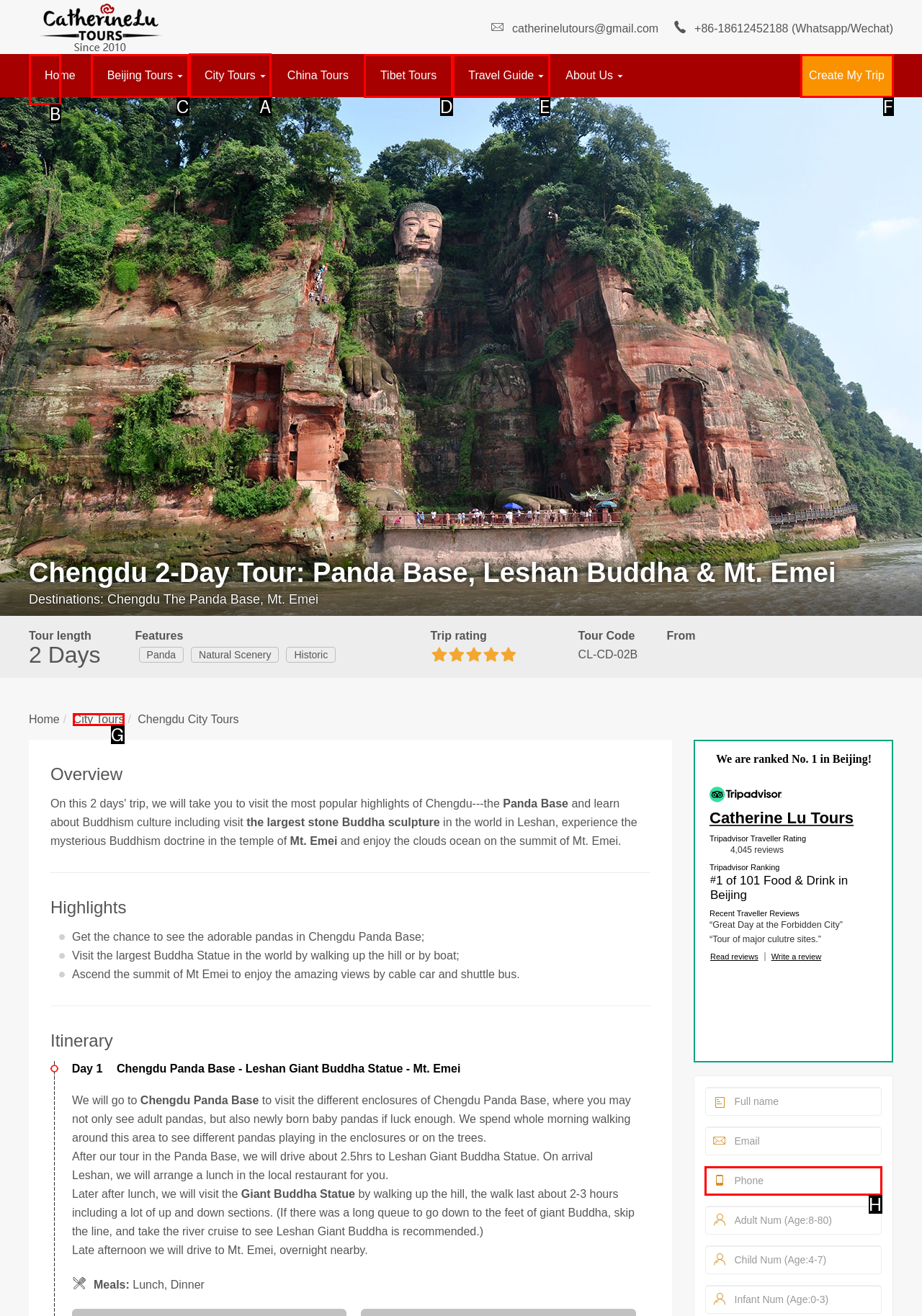Determine which HTML element should be clicked to carry out the following task: View City Tours Respond with the letter of the appropriate option.

A